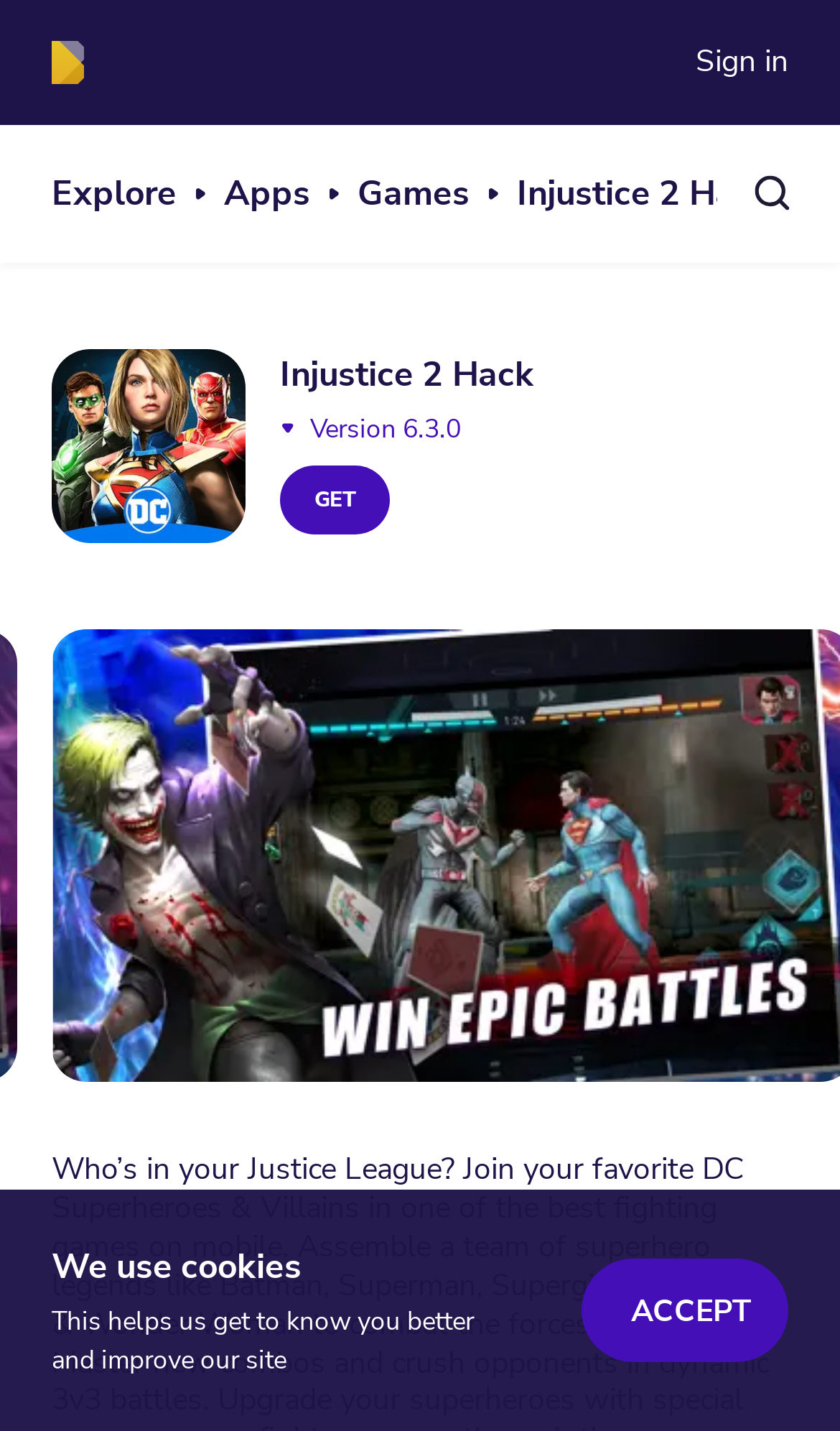Pinpoint the bounding box coordinates of the area that should be clicked to complete the following instruction: "Click the sign in link". The coordinates must be given as four float numbers between 0 and 1, i.e., [left, top, right, bottom].

[0.828, 0.033, 0.938, 0.054]